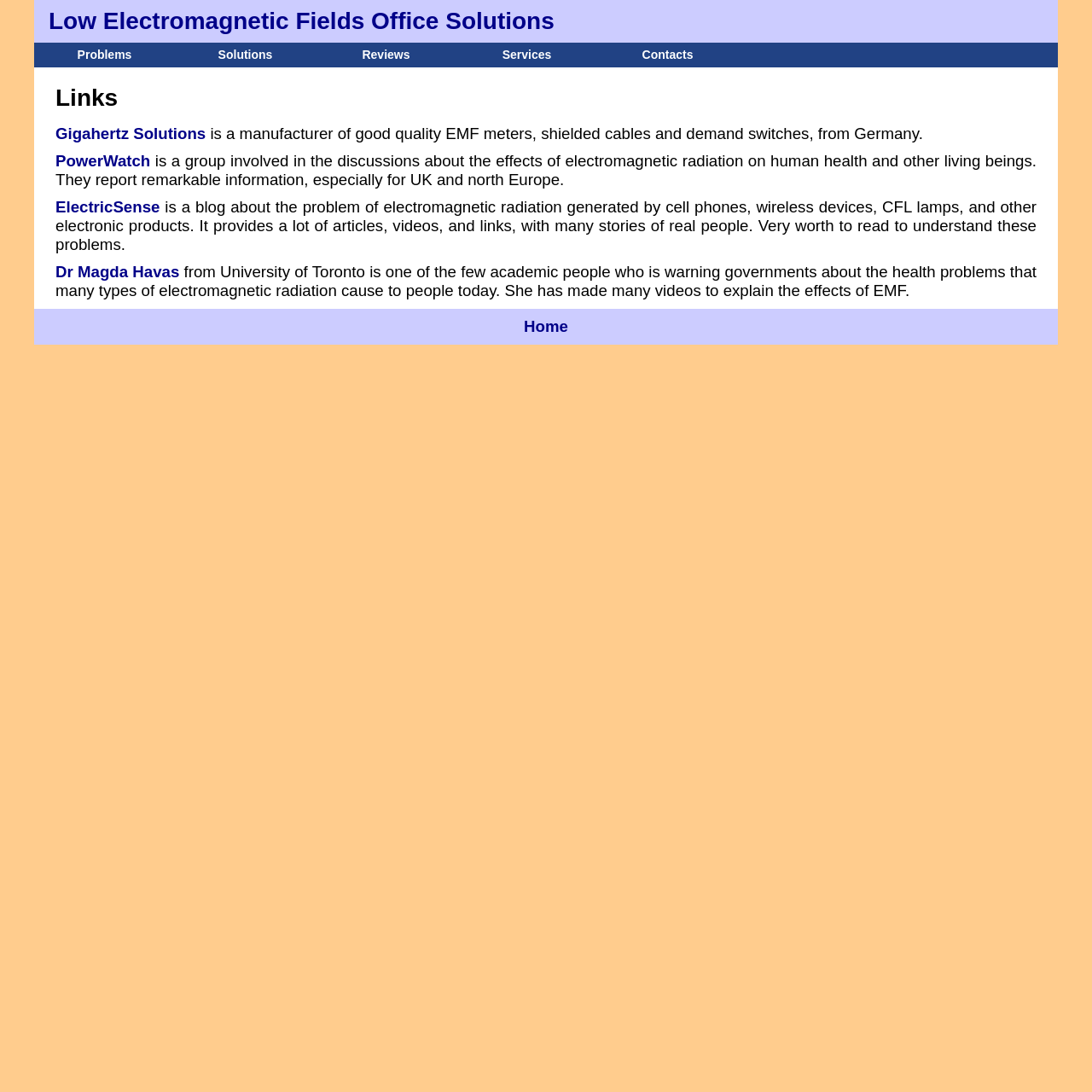Give a one-word or one-phrase response to the question: 
What is the topic of the ElectricSense blog?

Electromagnetic radiation problems